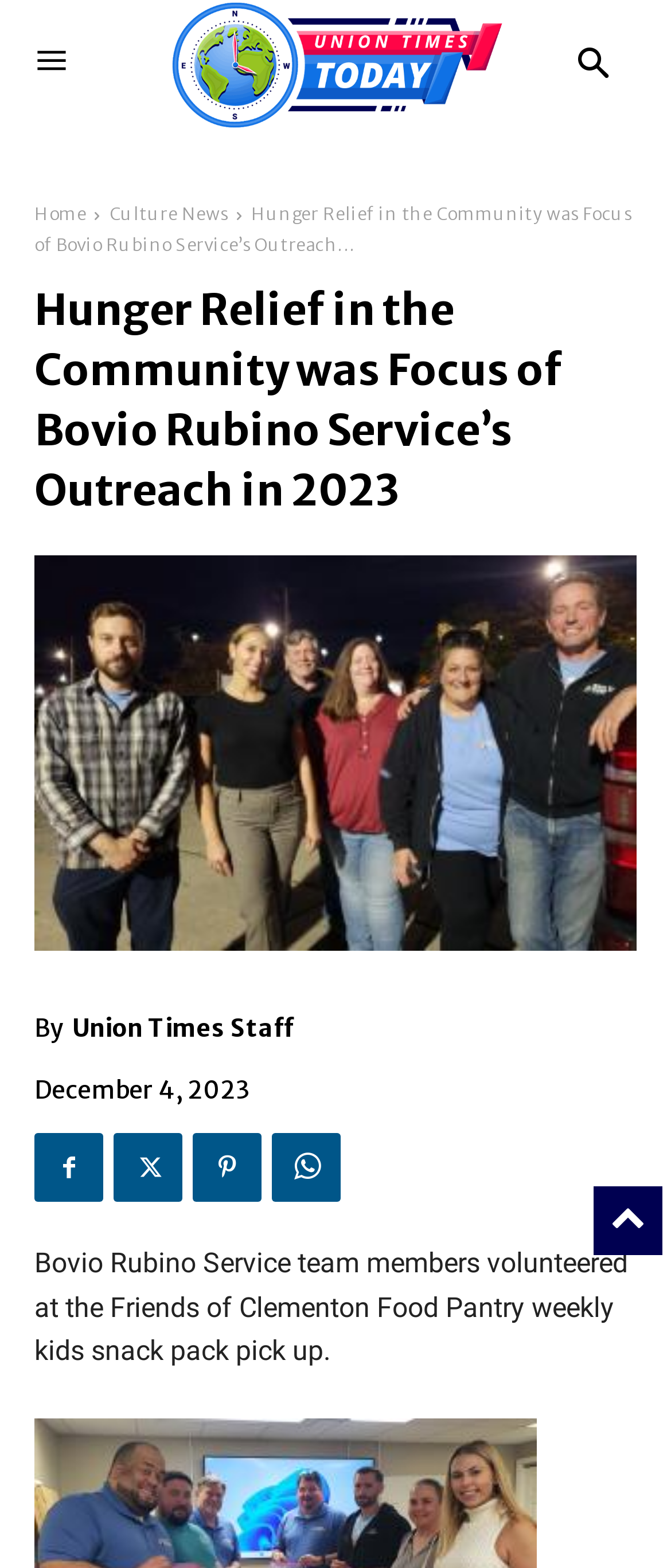Provide the bounding box coordinates of the section that needs to be clicked to accomplish the following instruction: "Click the 'Union Times Today' link."

[0.244, 0.0, 0.756, 0.084]